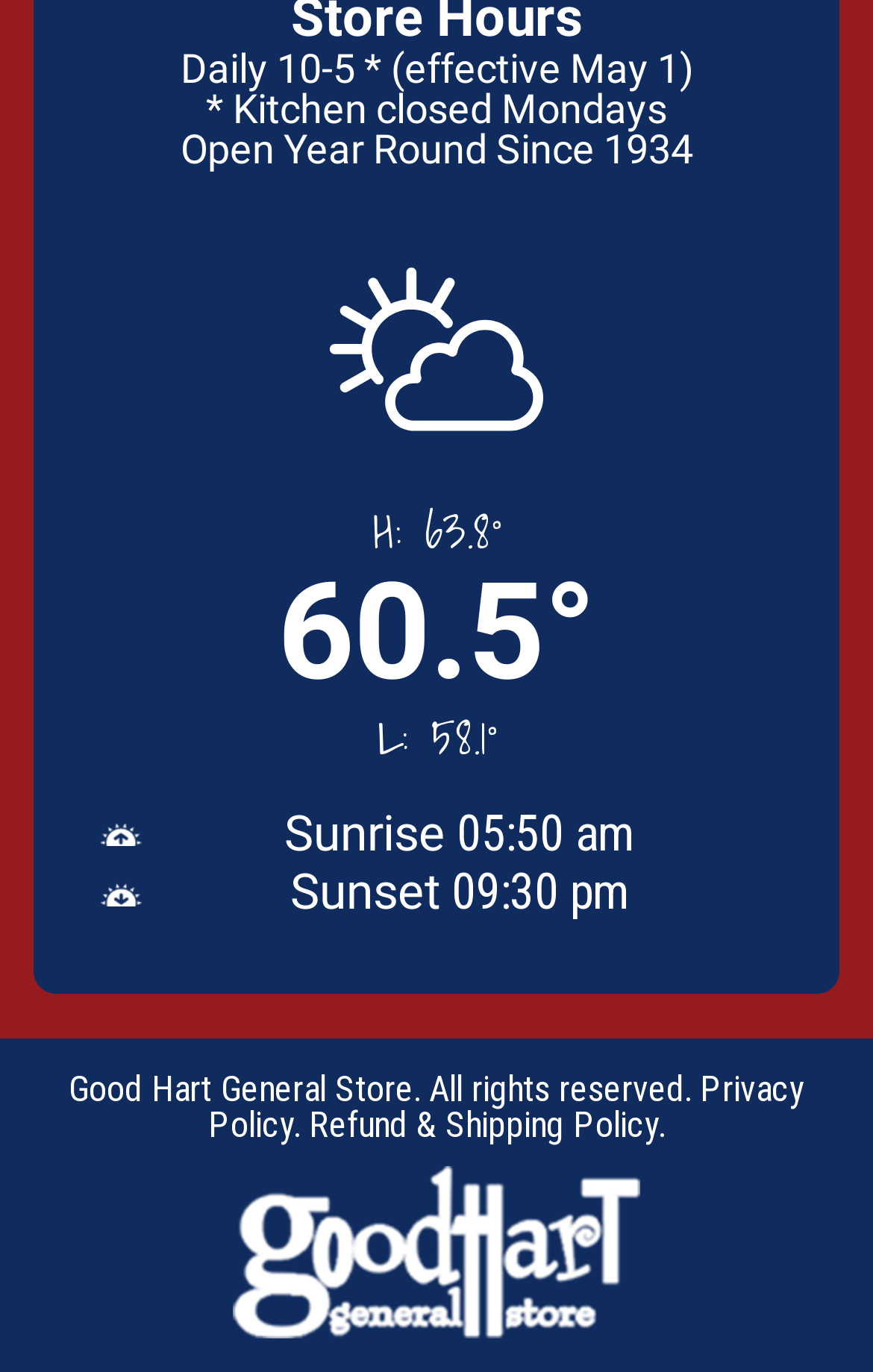What is the name of the store?
Using the visual information, respond with a single word or phrase.

Good Hart General Store